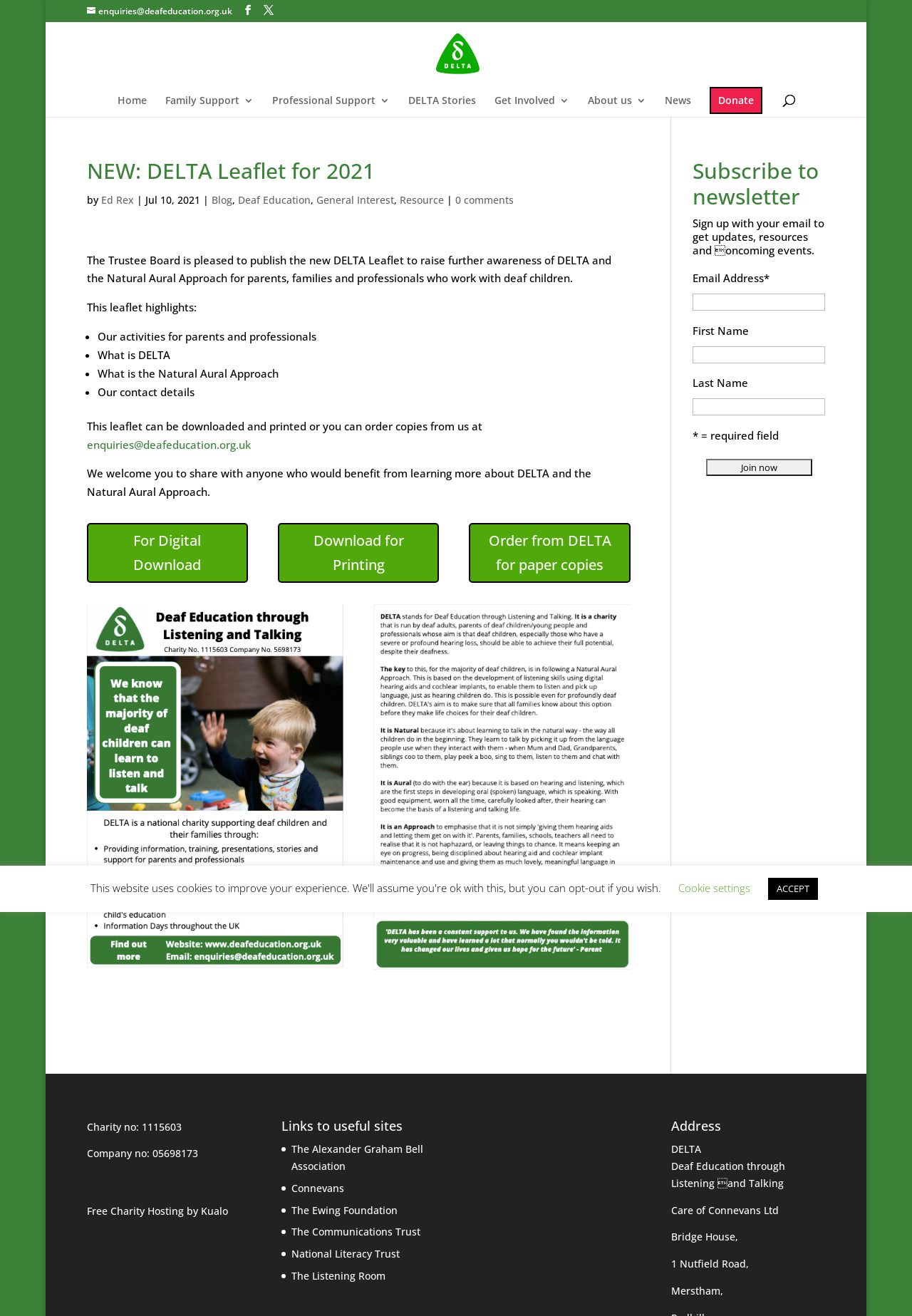Please determine the bounding box coordinates of the clickable area required to carry out the following instruction: "Subscribe to the newsletter". The coordinates must be four float numbers between 0 and 1, represented as [left, top, right, bottom].

[0.759, 0.12, 0.905, 0.165]